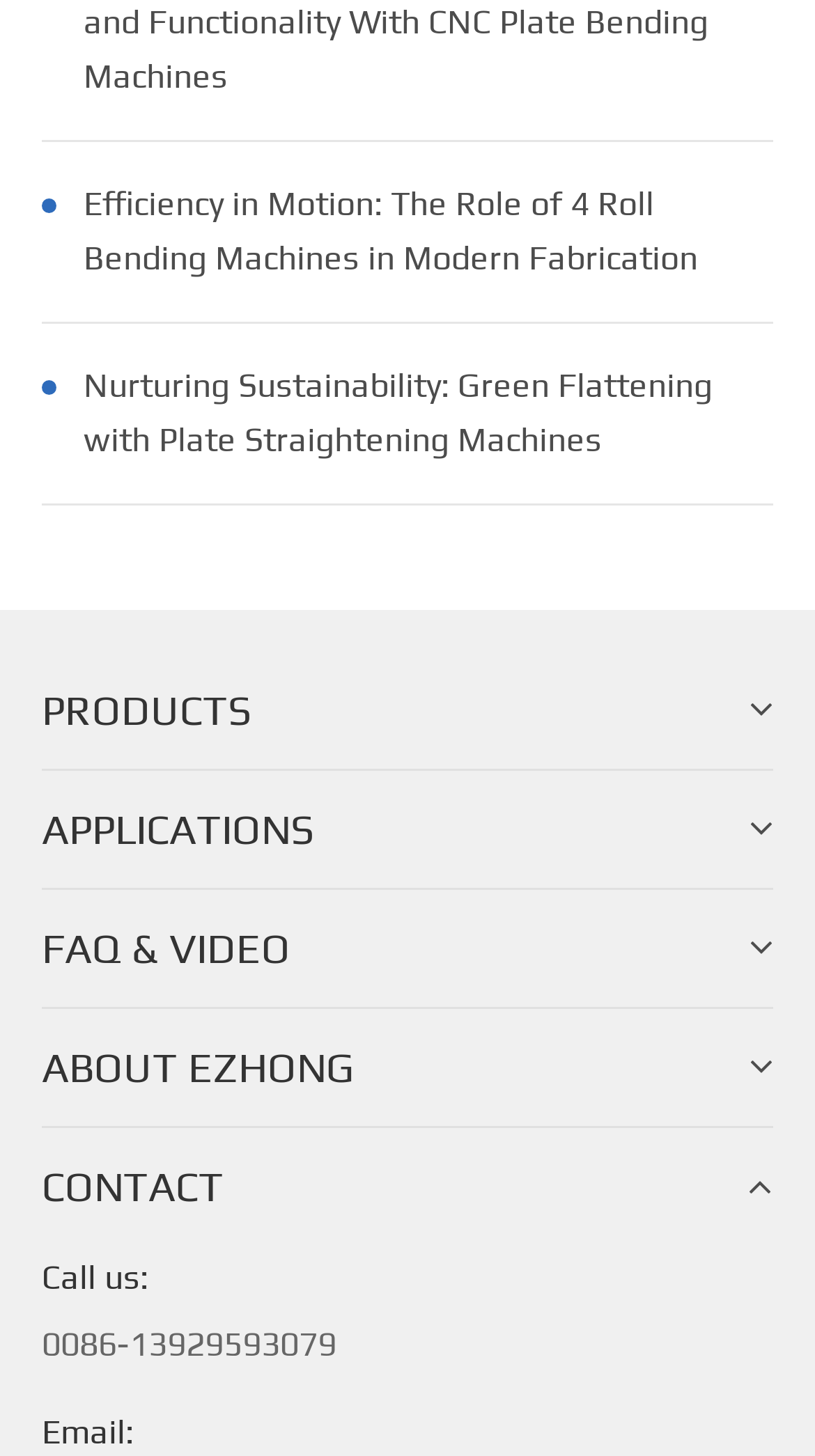Can you give a detailed response to the following question using the information from the image? How many main sections are there on the webpage?

The webpage can be divided into two main sections: the introductory section at the top, which contains two links, and the navigation section below, which contains multiple links. These two sections are visually distinct and serve different purposes.